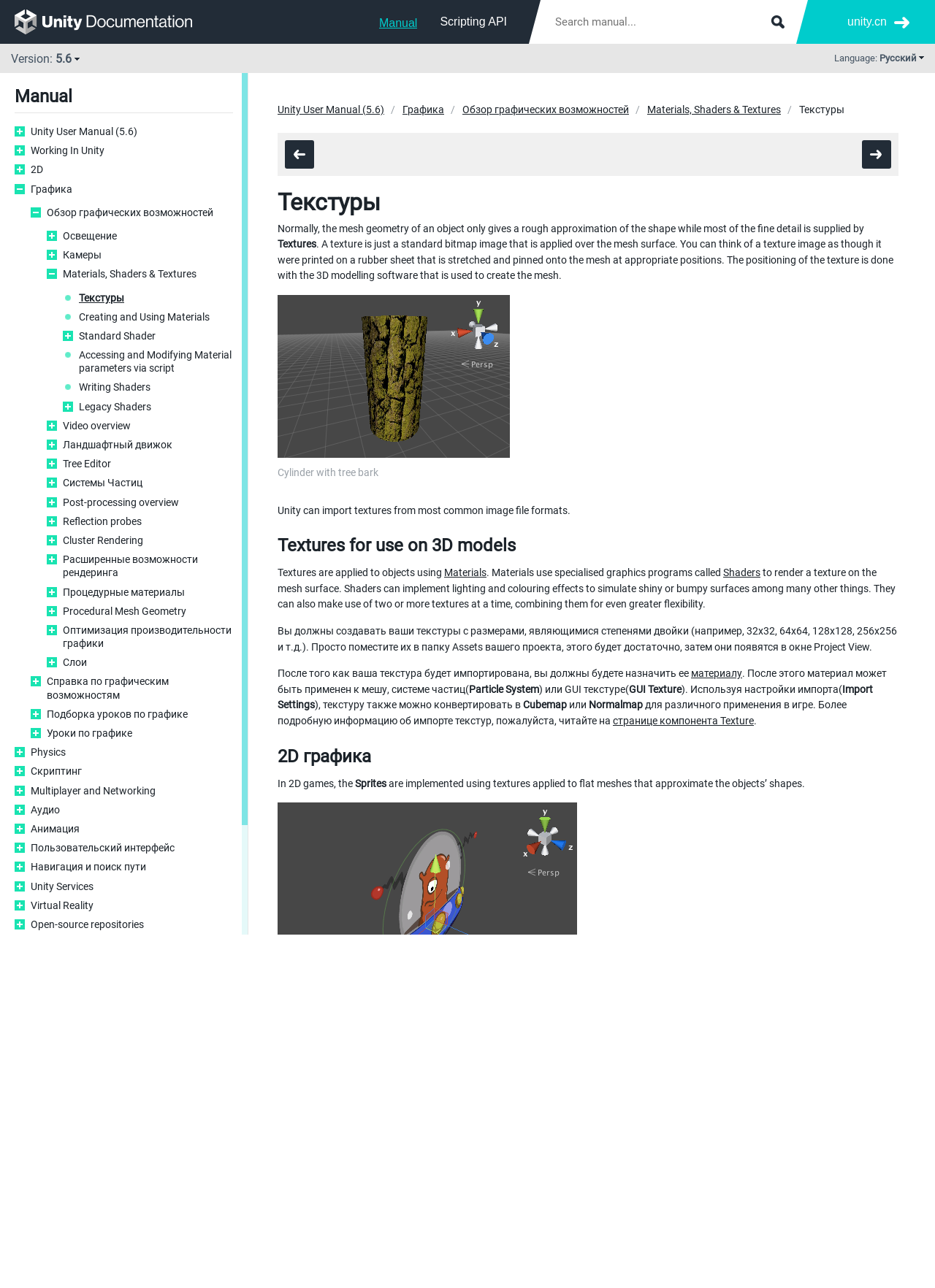Please respond to the question with a concise word or phrase:
What is the version of Unity Manual?

5.6